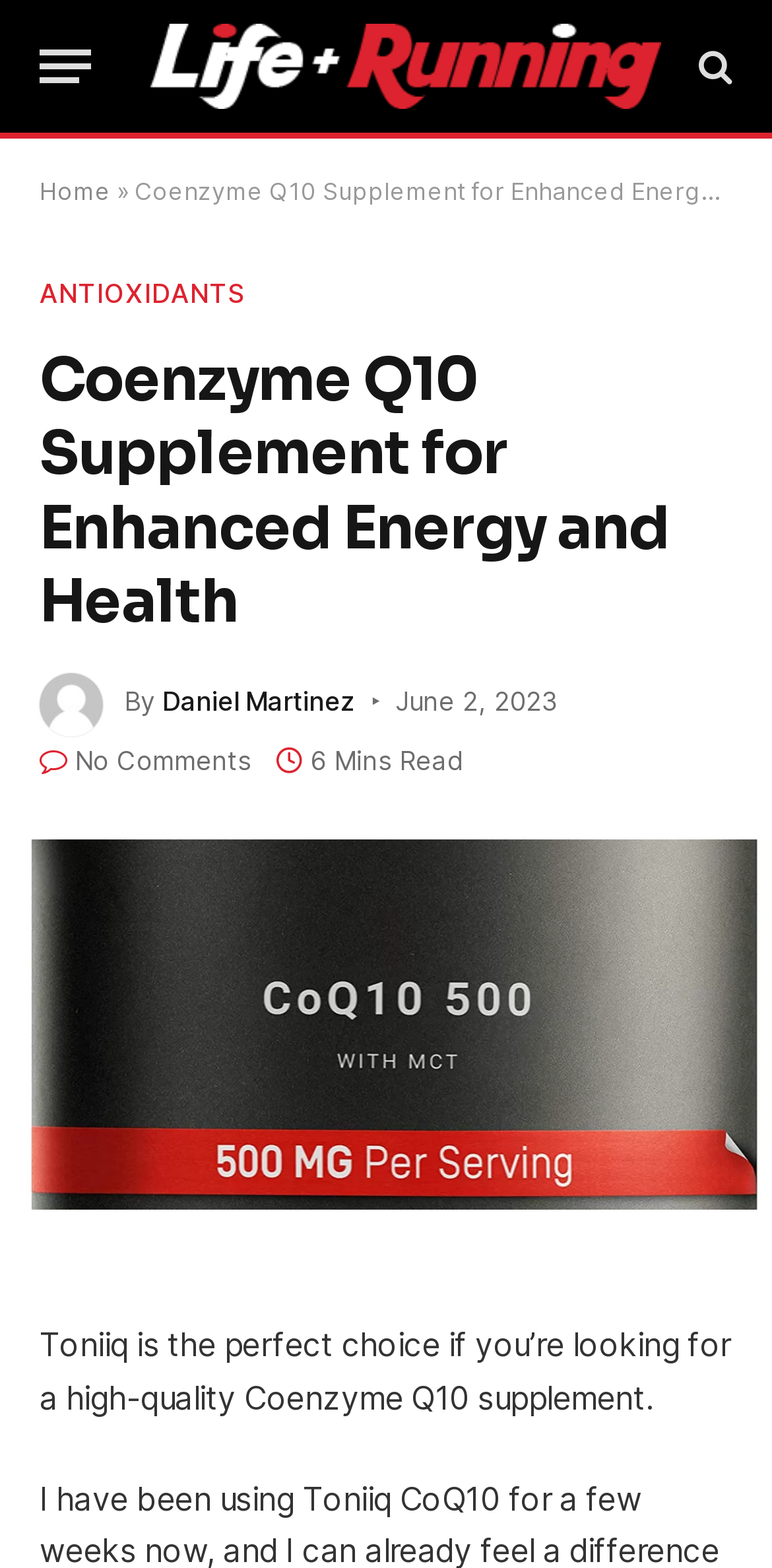What is the author of the article?
Carefully analyze the image and provide a detailed answer to the question.

I found a link with the text 'Daniel Martinez' below the image of a person, which is likely the author of the article.